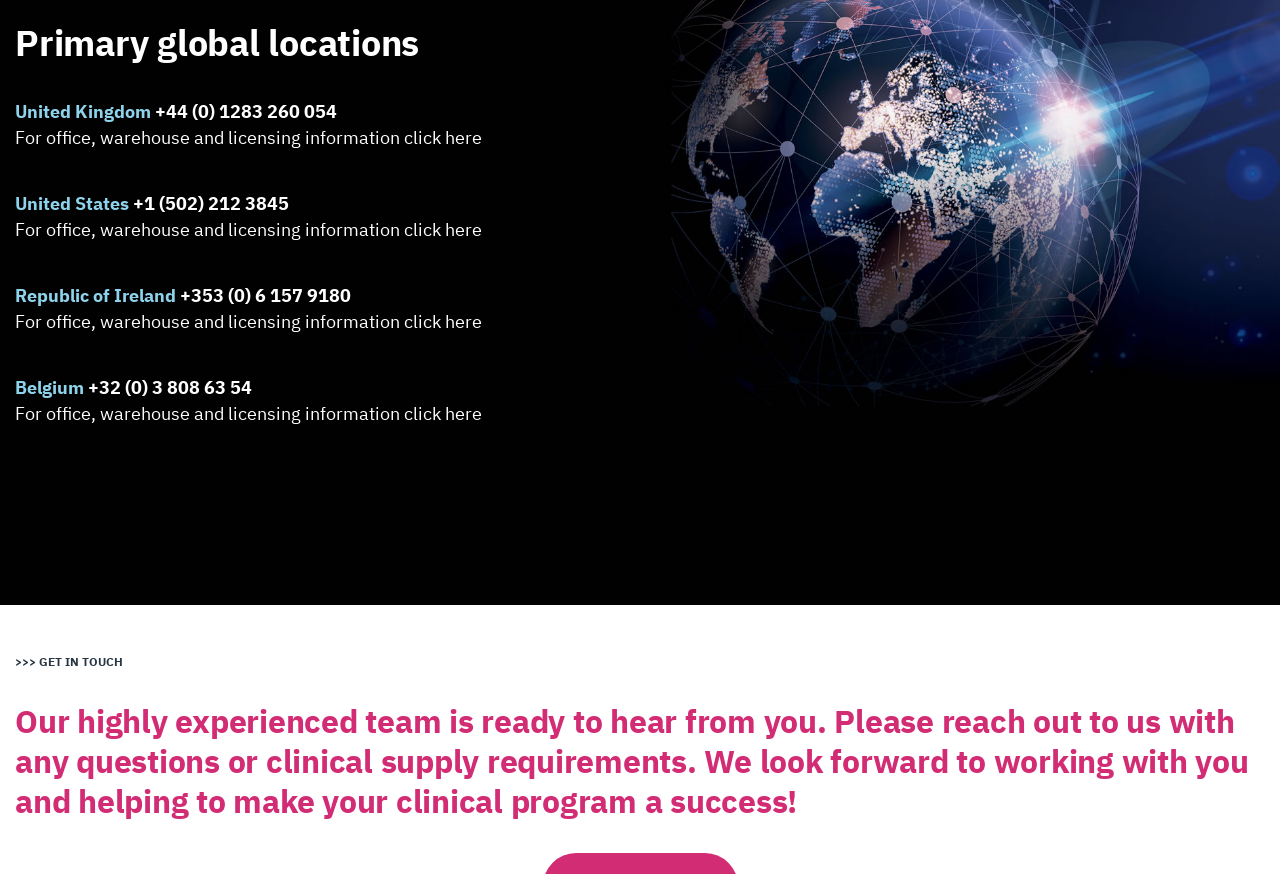Determine the bounding box coordinates of the region I should click to achieve the following instruction: "Get in touch with the team". Ensure the bounding box coordinates are four float numbers between 0 and 1, i.e., [left, top, right, bottom].

[0.012, 0.749, 0.988, 0.766]